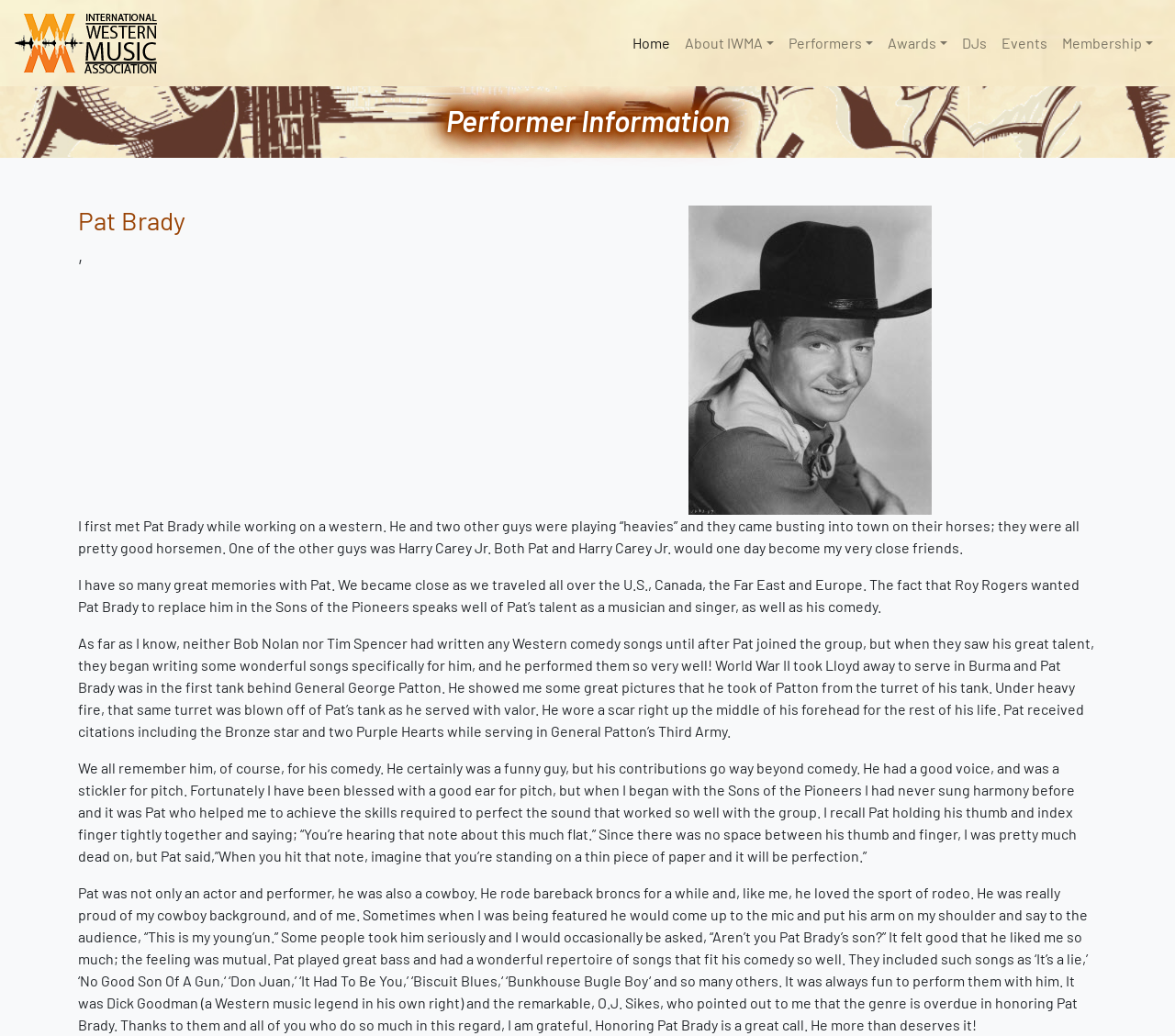Given the element description, predict the bounding box coordinates in the format (top-left x, top-left y, bottom-right x, bottom-right y), using floating point numbers between 0 and 1: Events

[0.846, 0.024, 0.898, 0.059]